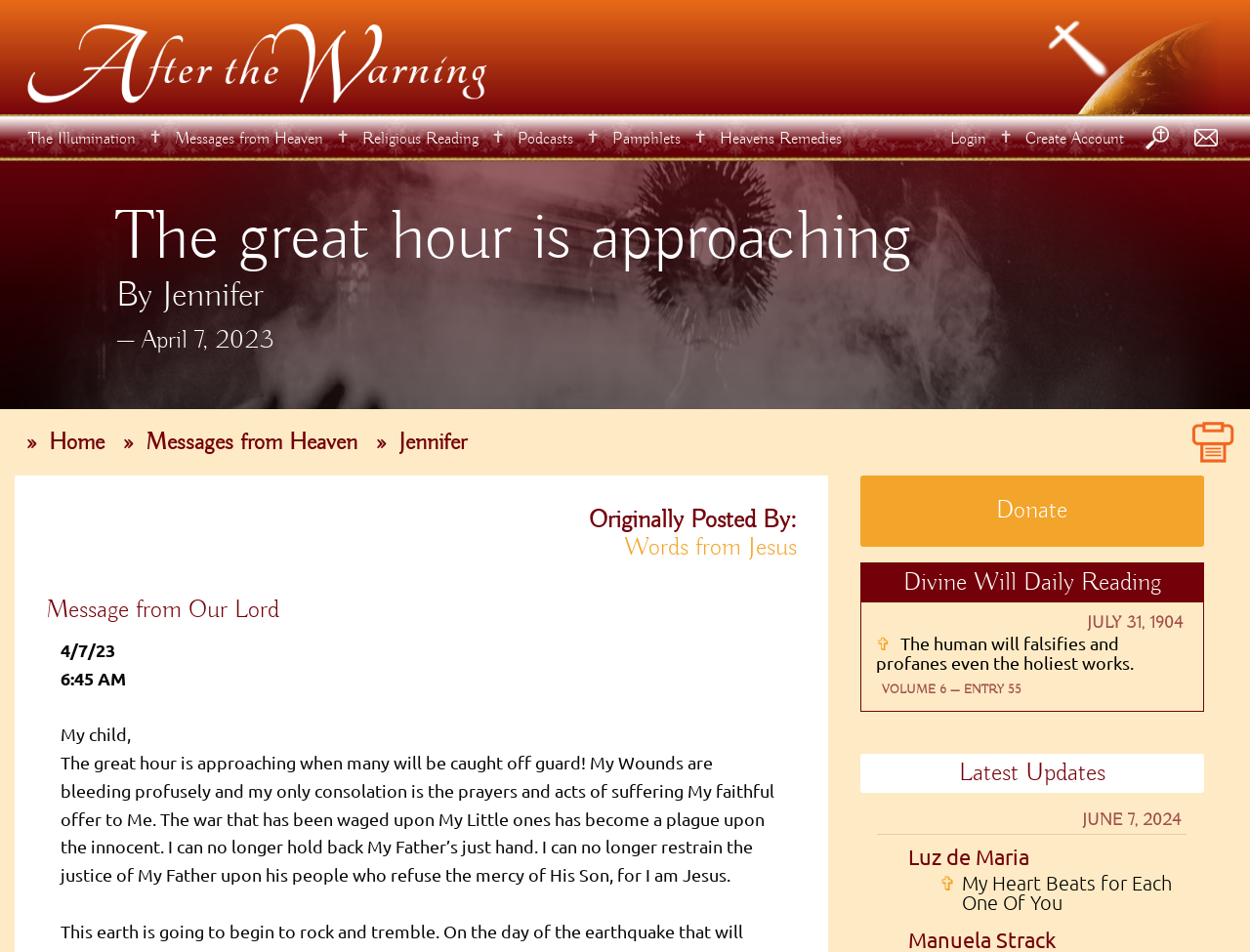Is there a search function on this webpage?
Please use the image to provide a one-word or short phrase answer.

Yes